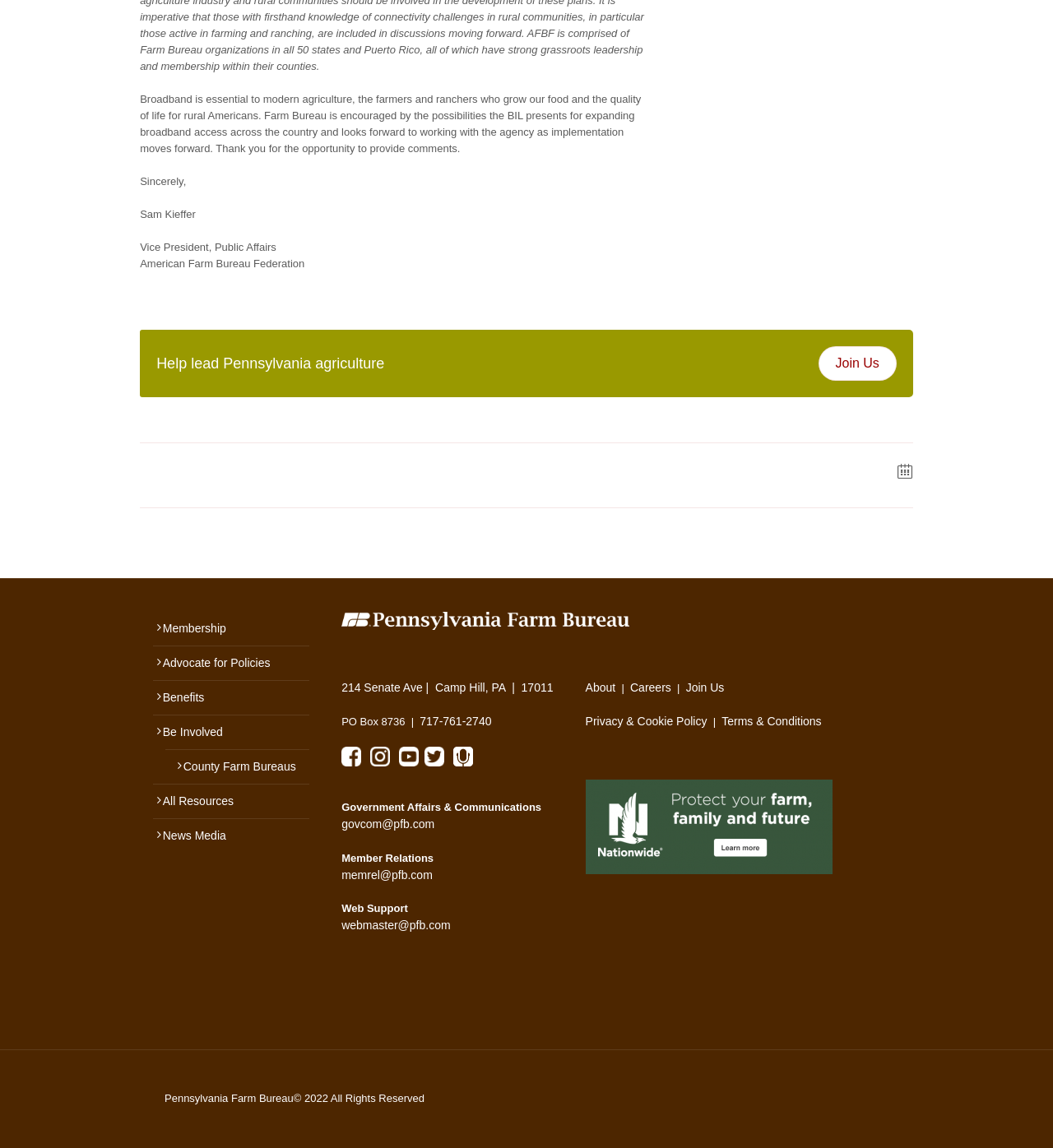Locate the bounding box coordinates of the element you need to click to accomplish the task described by this instruction: "Go to Pennsylvania Farm Bureau Facebook page".

[0.324, 0.66, 0.343, 0.671]